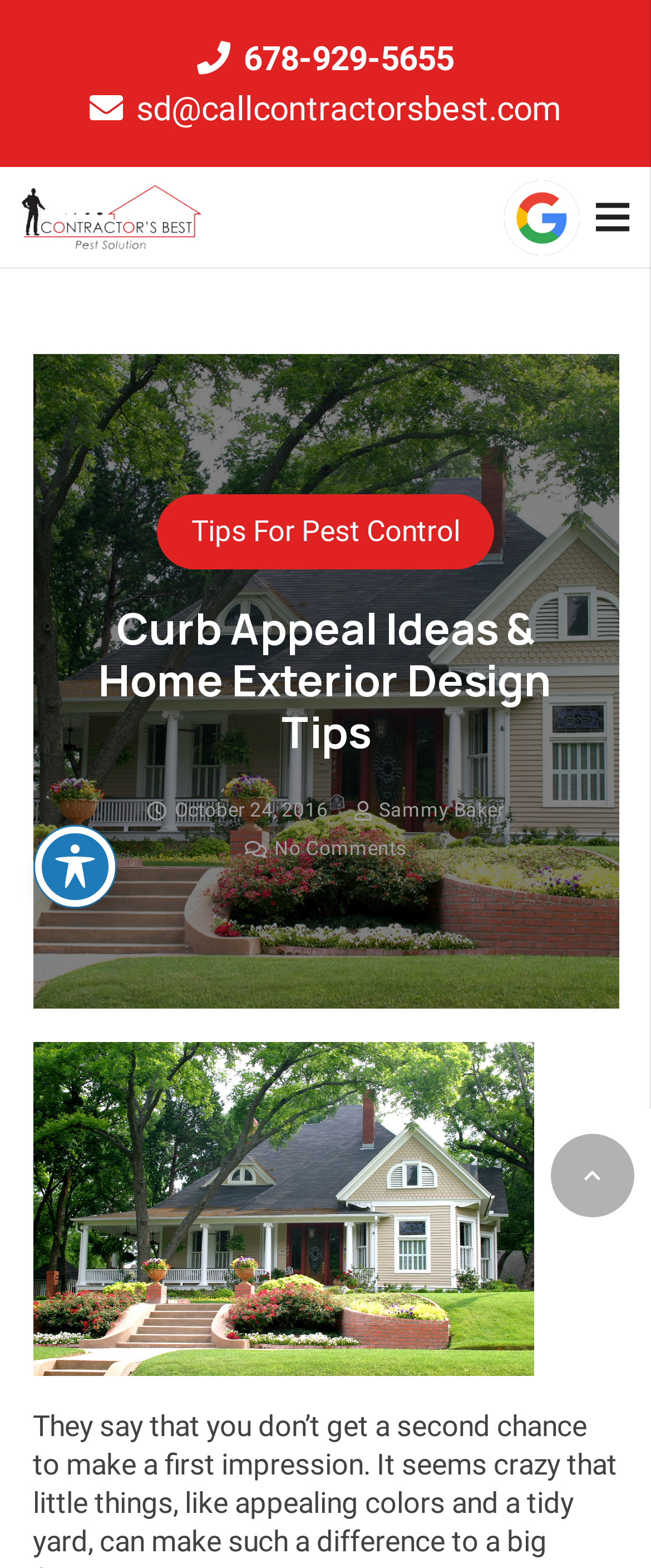Determine the bounding box for the UI element as described: "Tips For Pest Control". The coordinates should be represented as four float numbers between 0 and 1, formatted as [left, top, right, bottom].

[0.241, 0.315, 0.759, 0.363]